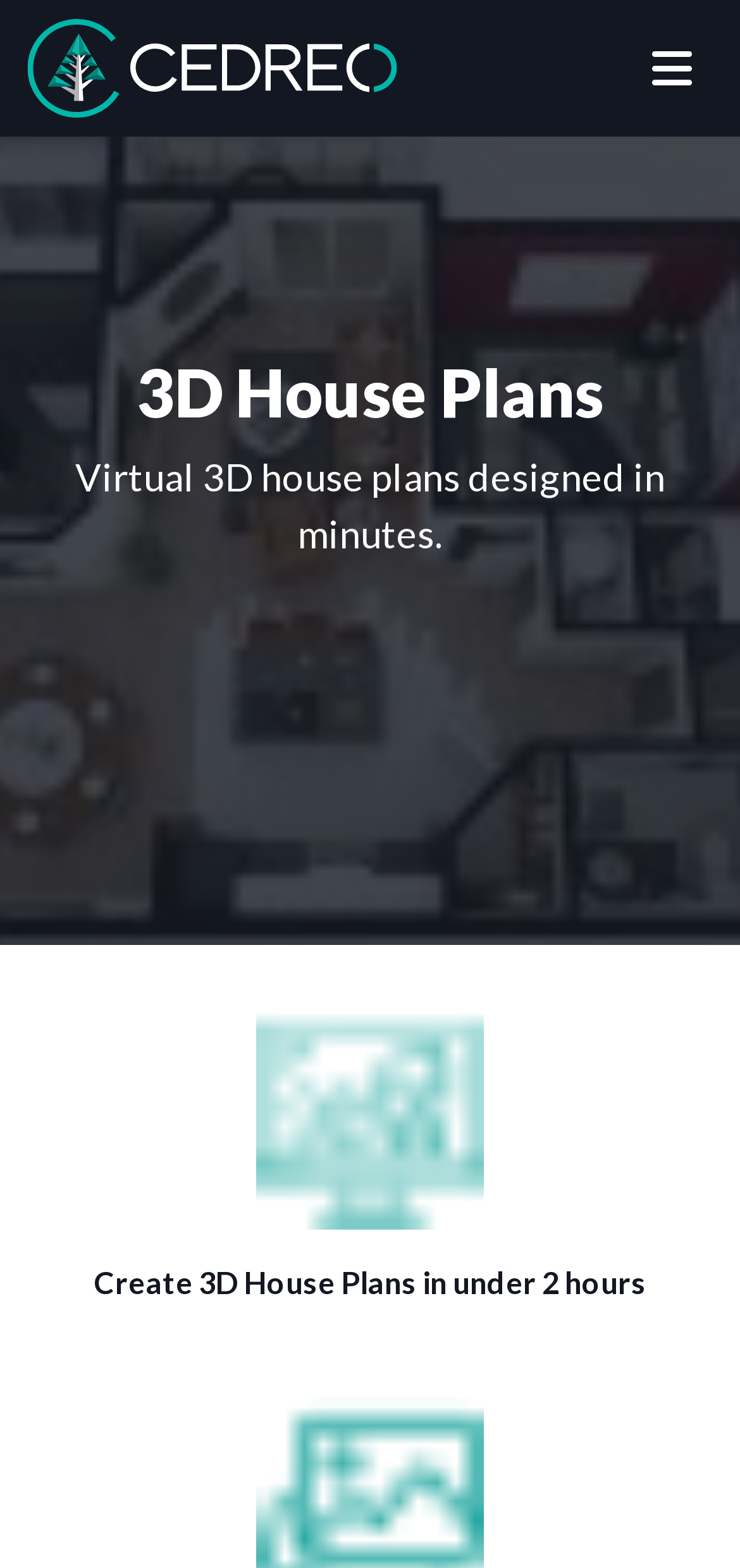What is the estimated time to create a 3D house plan?
Answer the question with as much detail as possible.

The webpage claims that a 3D house plan can be created in under 2 hours, as stated in the text 'Create 3D House Plans in under 2 hours'.